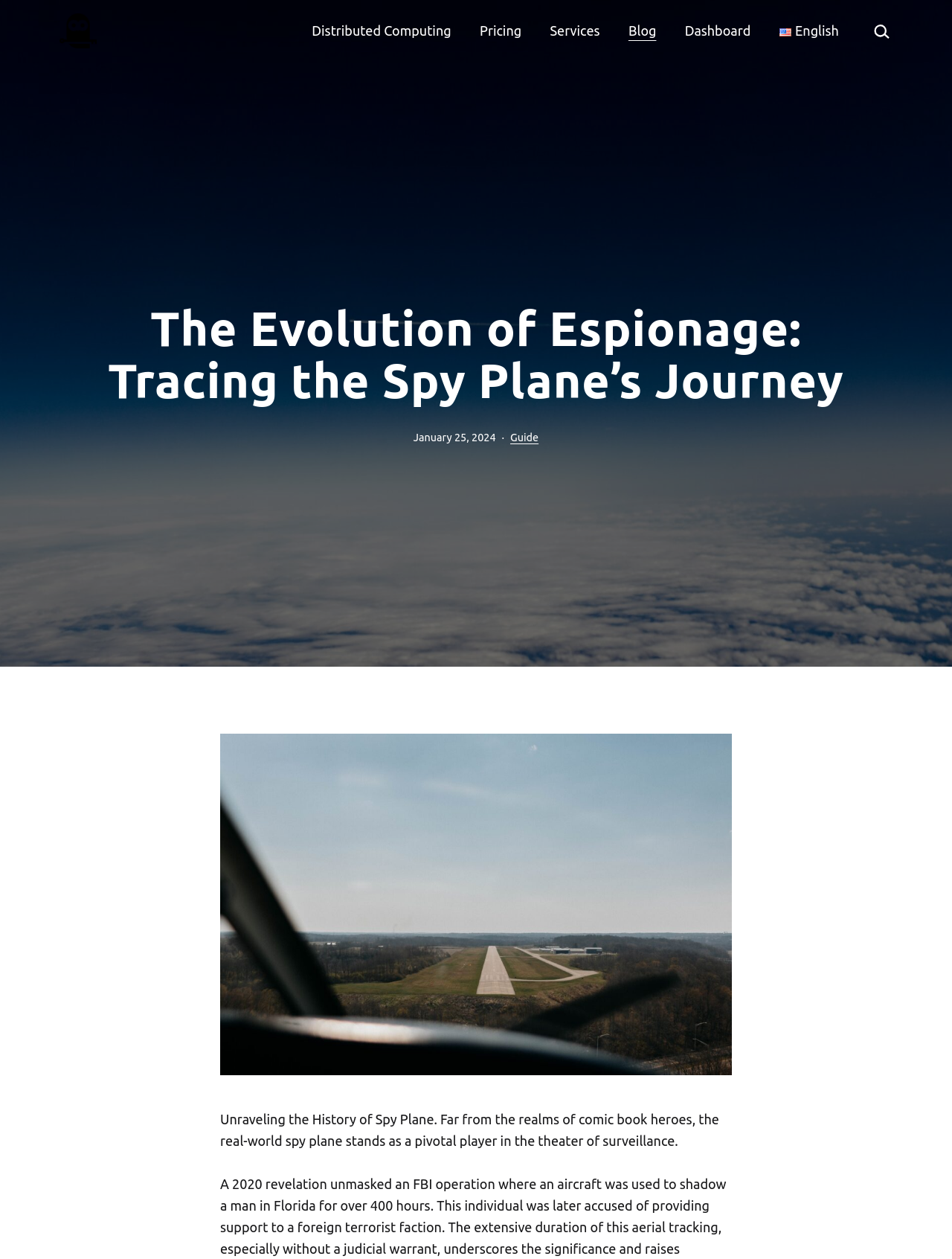Identify the bounding box coordinates of the clickable region necessary to fulfill the following instruction: "View the dashboard". The bounding box coordinates should be four float numbers between 0 and 1, i.e., [left, top, right, bottom].

[0.709, 0.011, 0.799, 0.038]